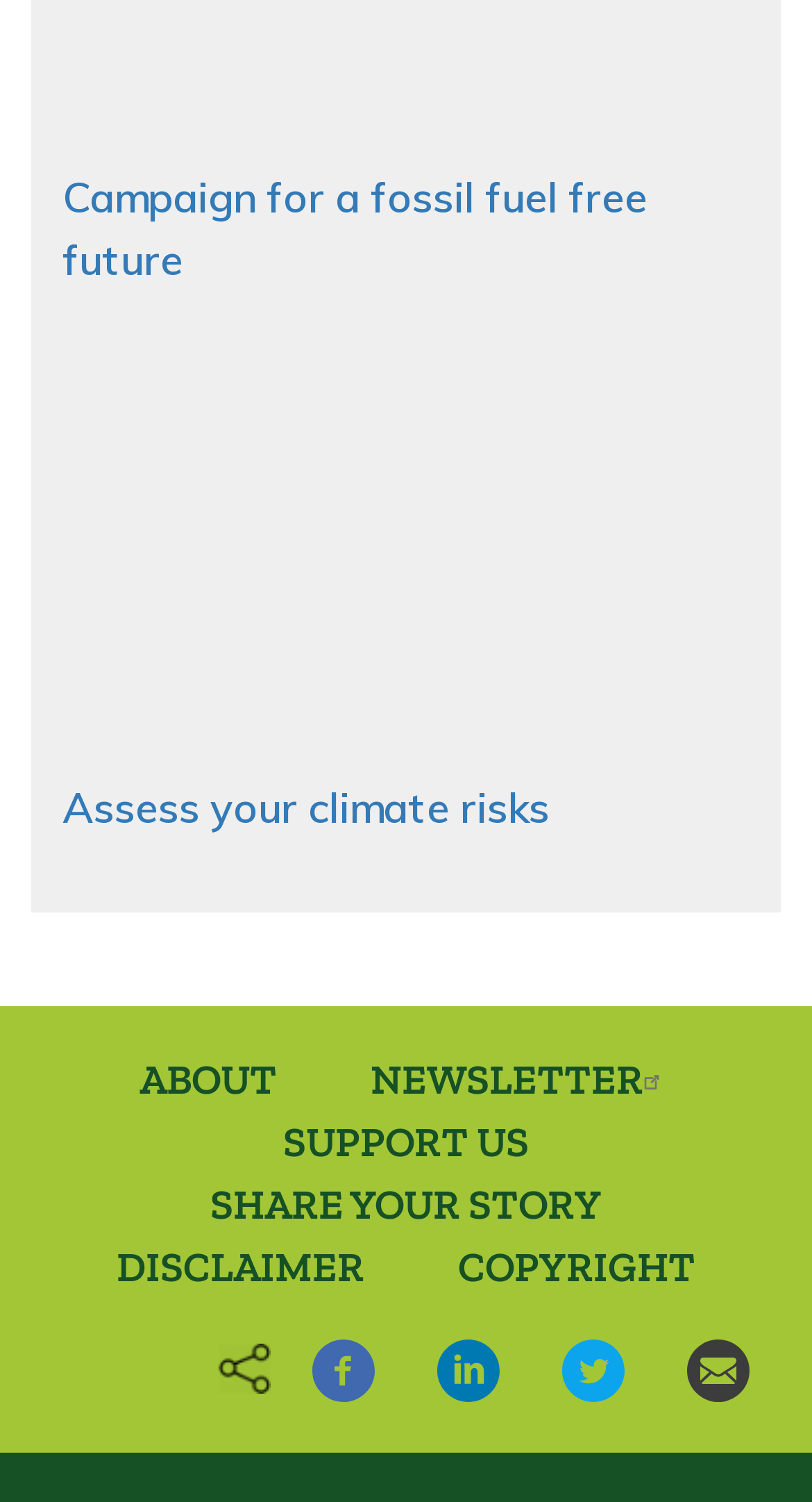Locate the bounding box coordinates of the clickable region necessary to complete the following instruction: "Go to ABOUT page". Provide the coordinates in the format of four float numbers between 0 and 1, i.e., [left, top, right, bottom].

[0.121, 0.697, 0.392, 0.739]